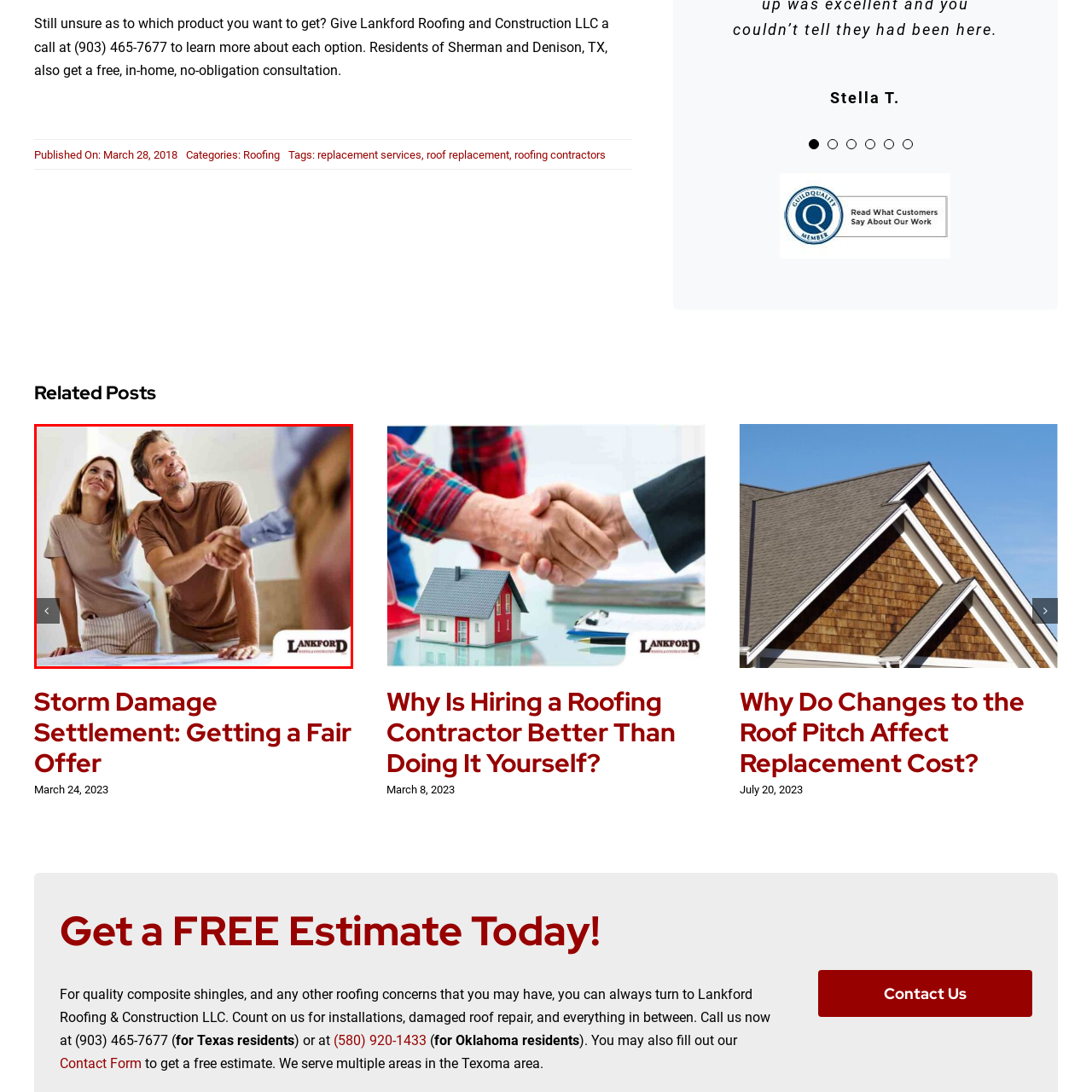Inspect the image surrounded by the red border and give a one-word or phrase answer to the question:
What is on the table in front of the couple?

Architectural plans